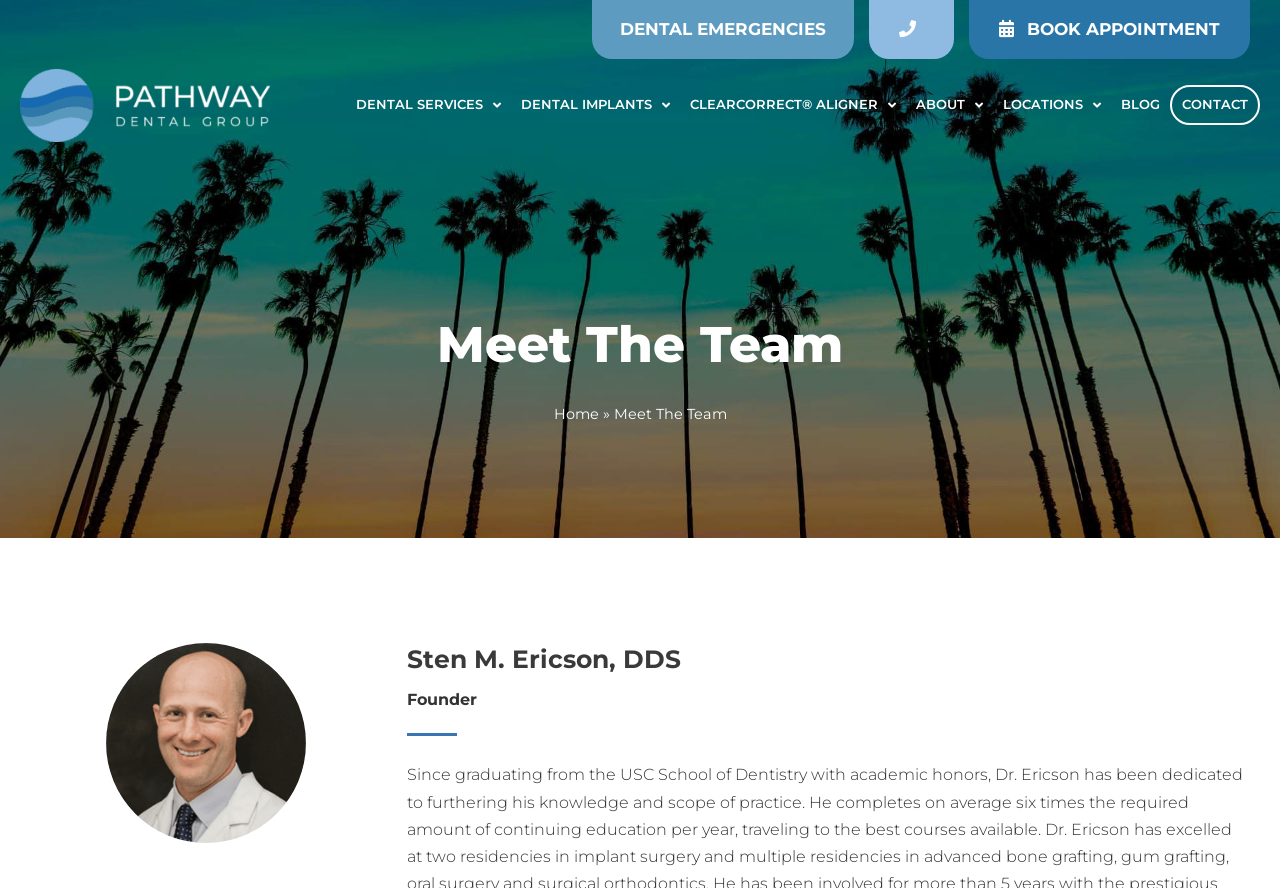Please determine the bounding box coordinates of the clickable area required to carry out the following instruction: "Click on the 'Pathway Dental Group logo'". The coordinates must be four float numbers between 0 and 1, represented as [left, top, right, bottom].

[0.016, 0.077, 0.211, 0.16]